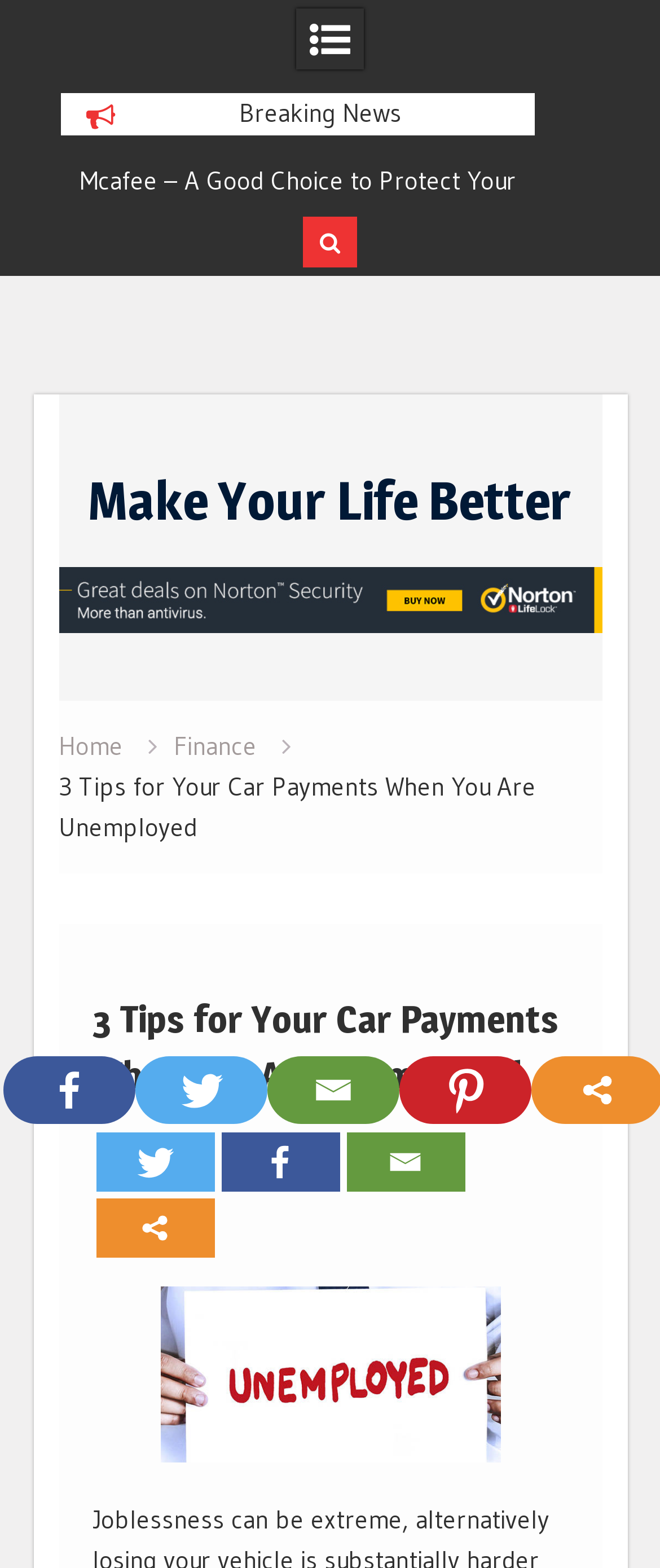Find and provide the bounding box coordinates for the UI element described with: "Make Your Life Better".

[0.133, 0.299, 0.867, 0.34]